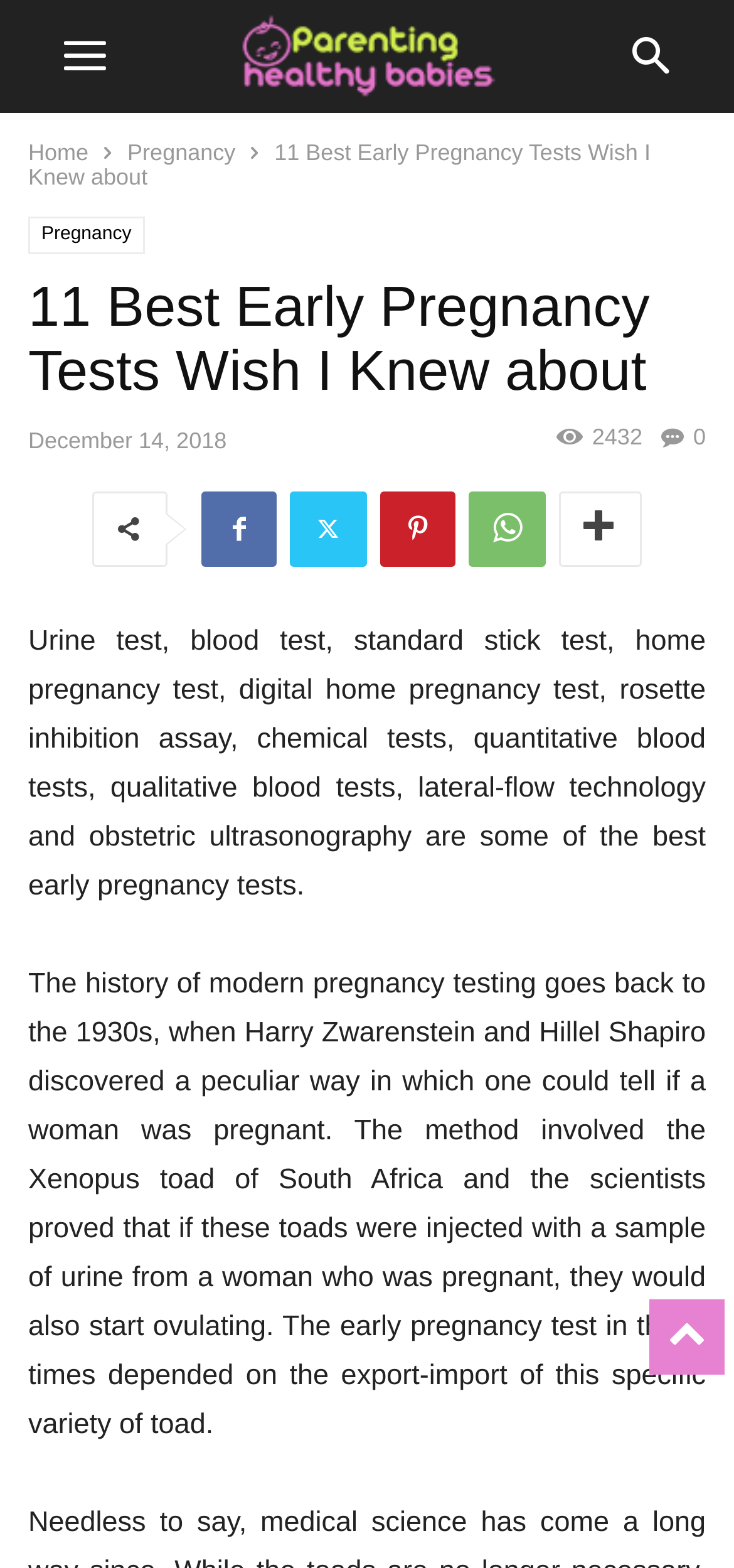What is the name of the toad used in early pregnancy testing?
Provide an in-depth and detailed explanation in response to the question.

According to the webpage, the early pregnancy test in the 1930s depended on the export-import of the Xenopus toad of South Africa, which was used to detect pregnancy in women.